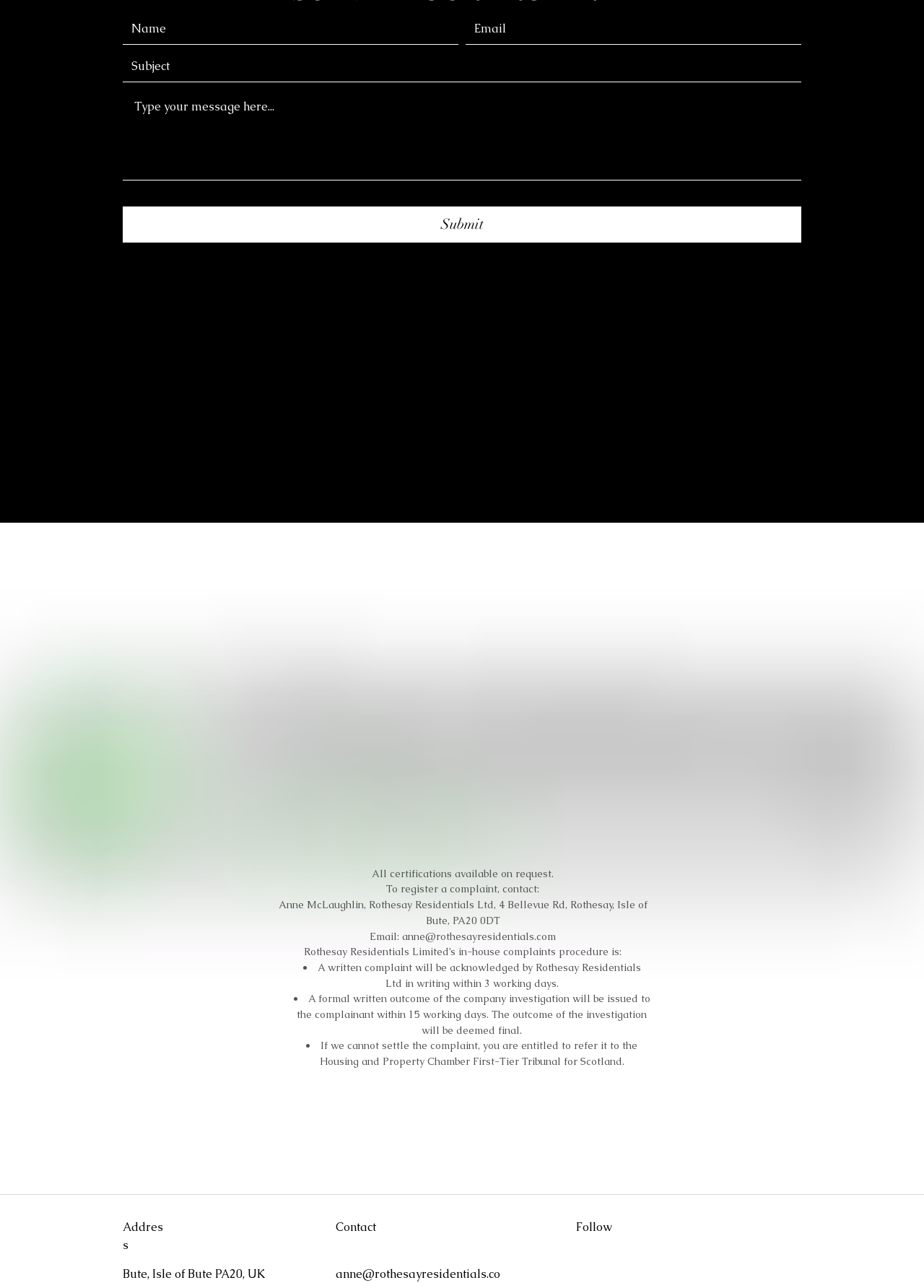Please answer the following question using a single word or phrase: 
What is the purpose of the Google Maps iframe?

To display the company's location